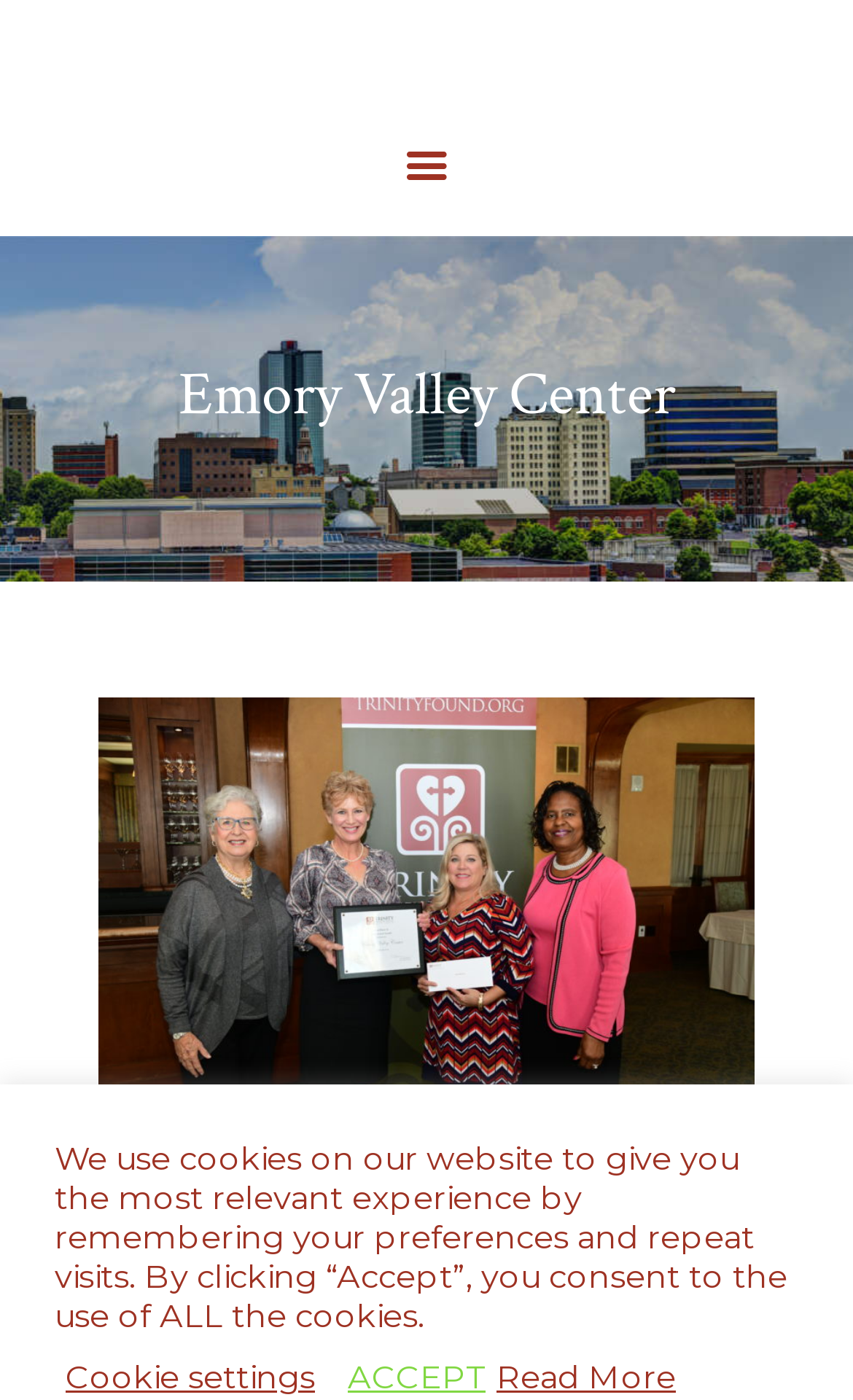Specify the bounding box coordinates of the area to click in order to follow the given instruction: "View Emory Valley Center image."

[0.115, 0.499, 0.885, 0.811]